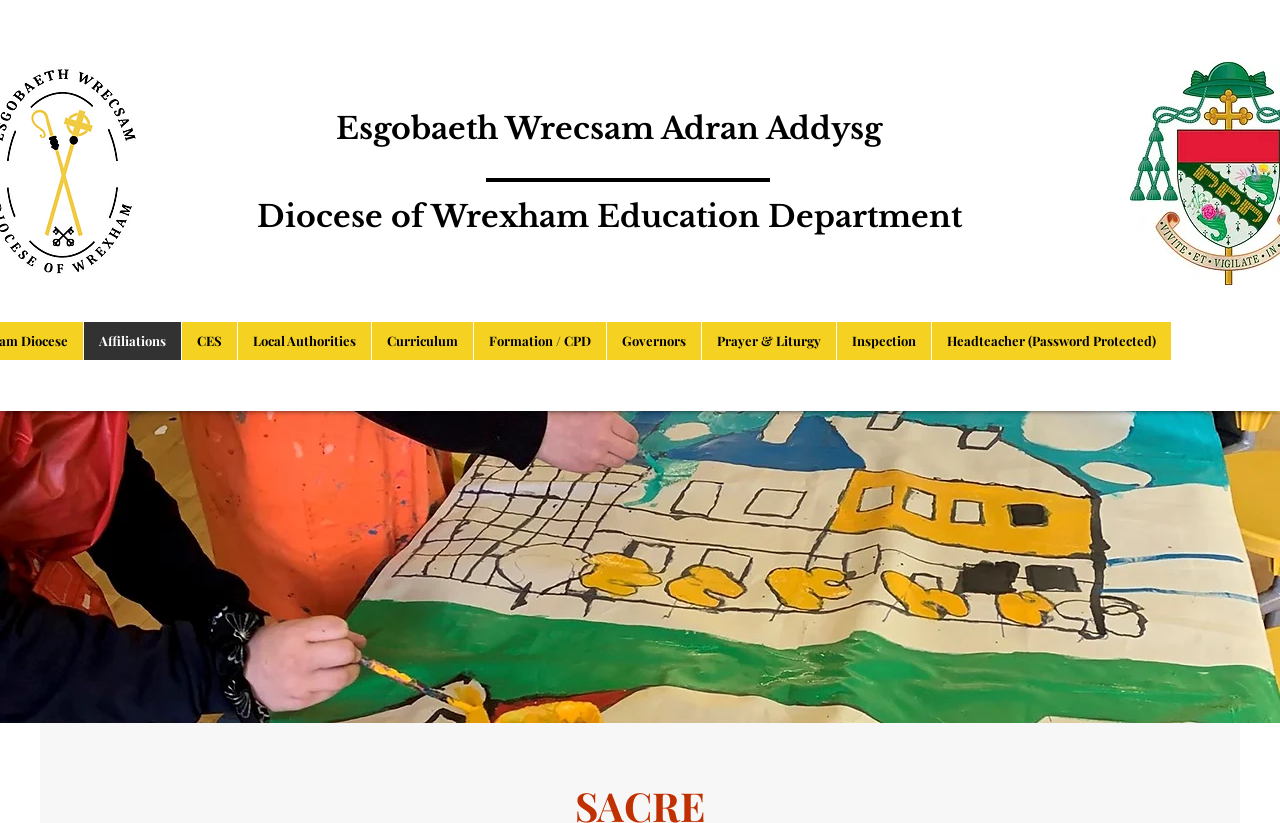Predict the bounding box coordinates of the area that should be clicked to accomplish the following instruction: "View Curriculum". The bounding box coordinates should consist of four float numbers between 0 and 1, i.e., [left, top, right, bottom].

[0.29, 0.391, 0.37, 0.437]